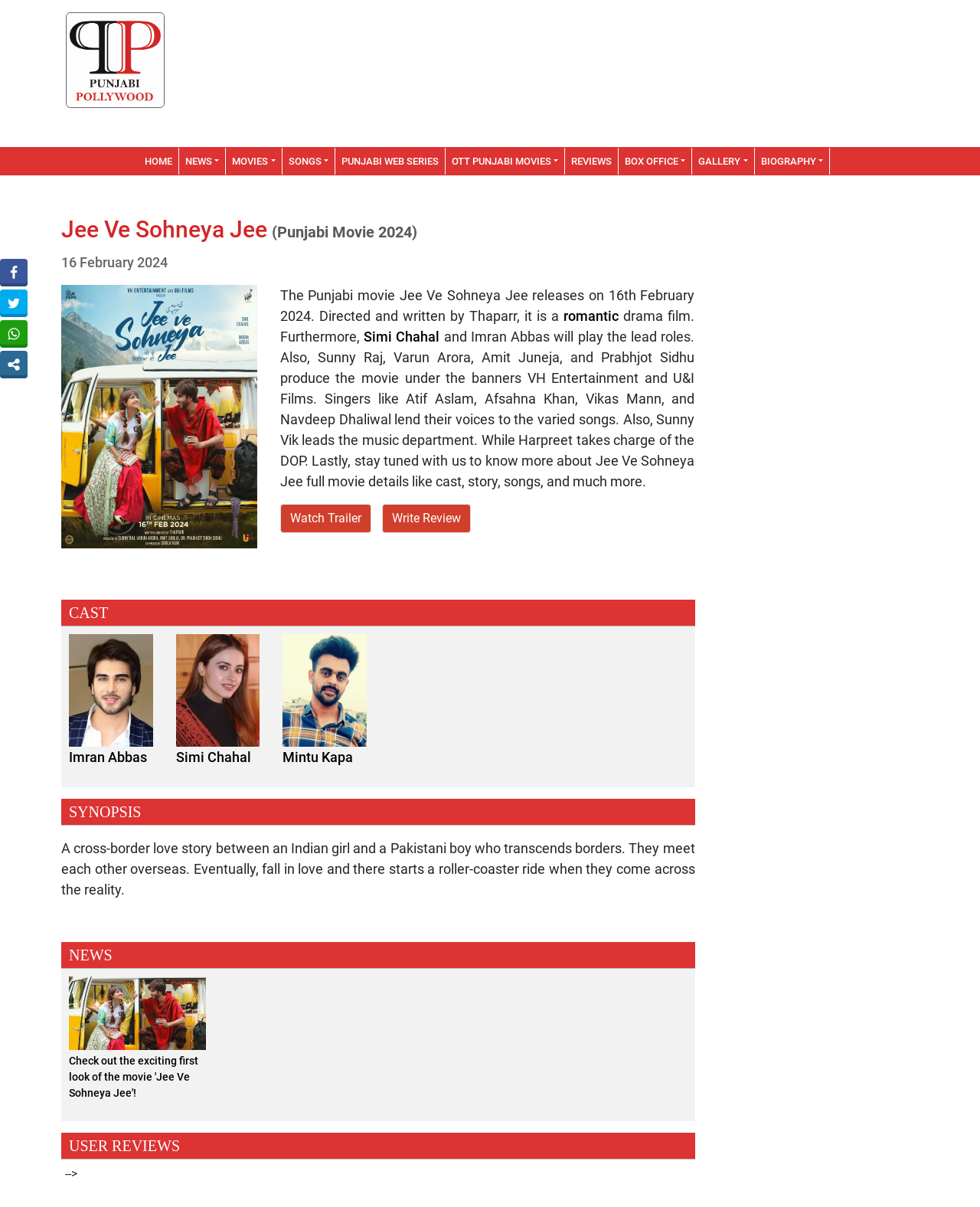Bounding box coordinates should be in the format (top-left x, top-left y, bottom-right x, bottom-right y) and all values should be floating point numbers between 0 and 1. Determine the bounding box coordinate for the UI element described as: OTT Punjabi Movies

[0.455, 0.122, 0.576, 0.145]